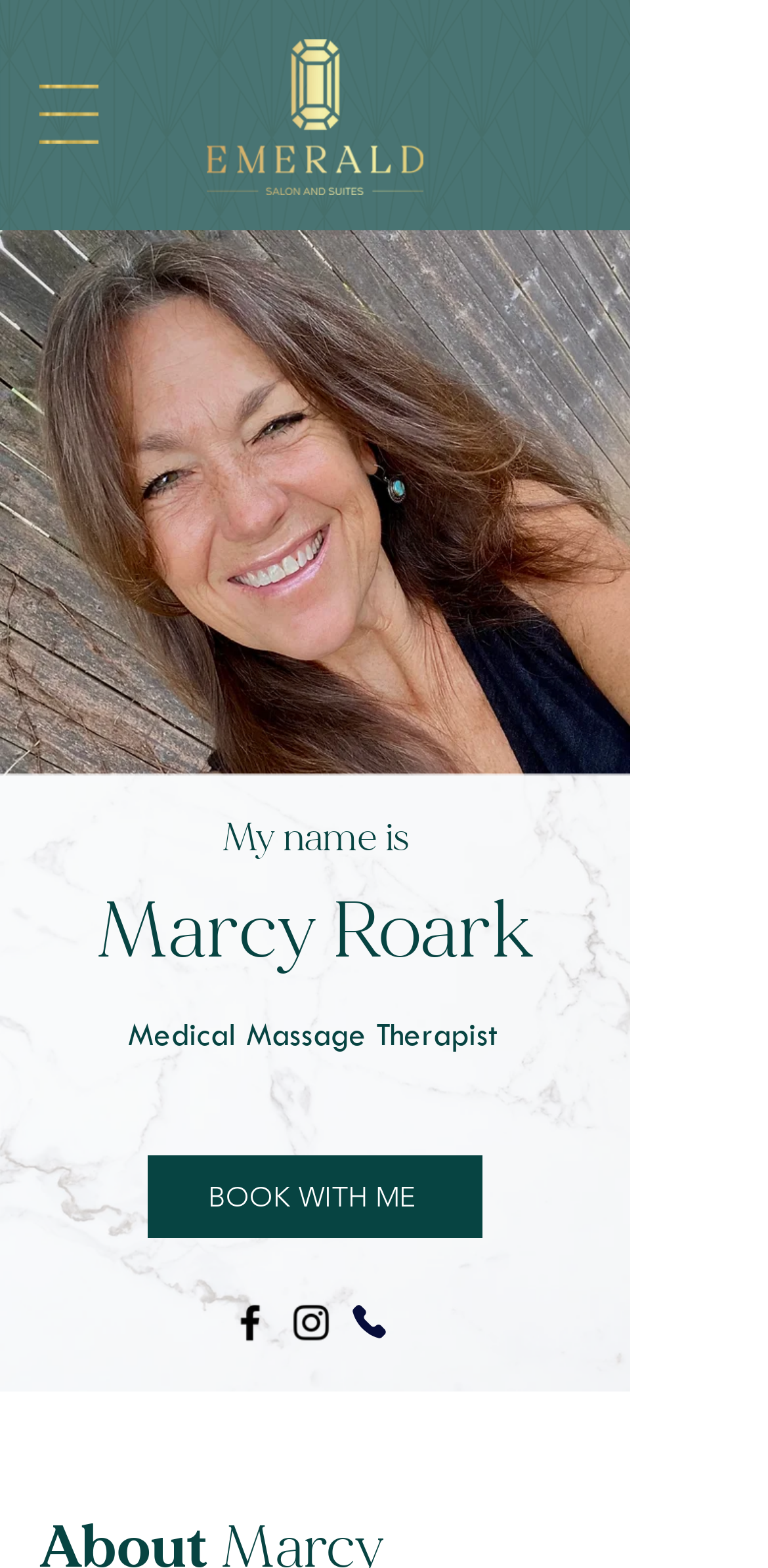Identify the coordinates of the bounding box for the element described below: "BOOK WITH ME". Return the coordinates as four float numbers between 0 and 1: [left, top, right, bottom].

[0.192, 0.736, 0.628, 0.789]